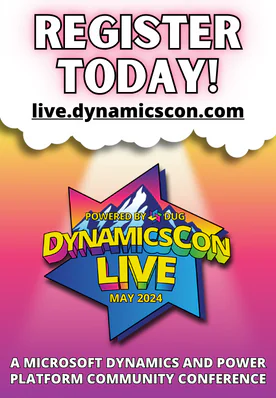Provide your answer in a single word or phrase: 
What is the name of the organization powering the event?

DUG